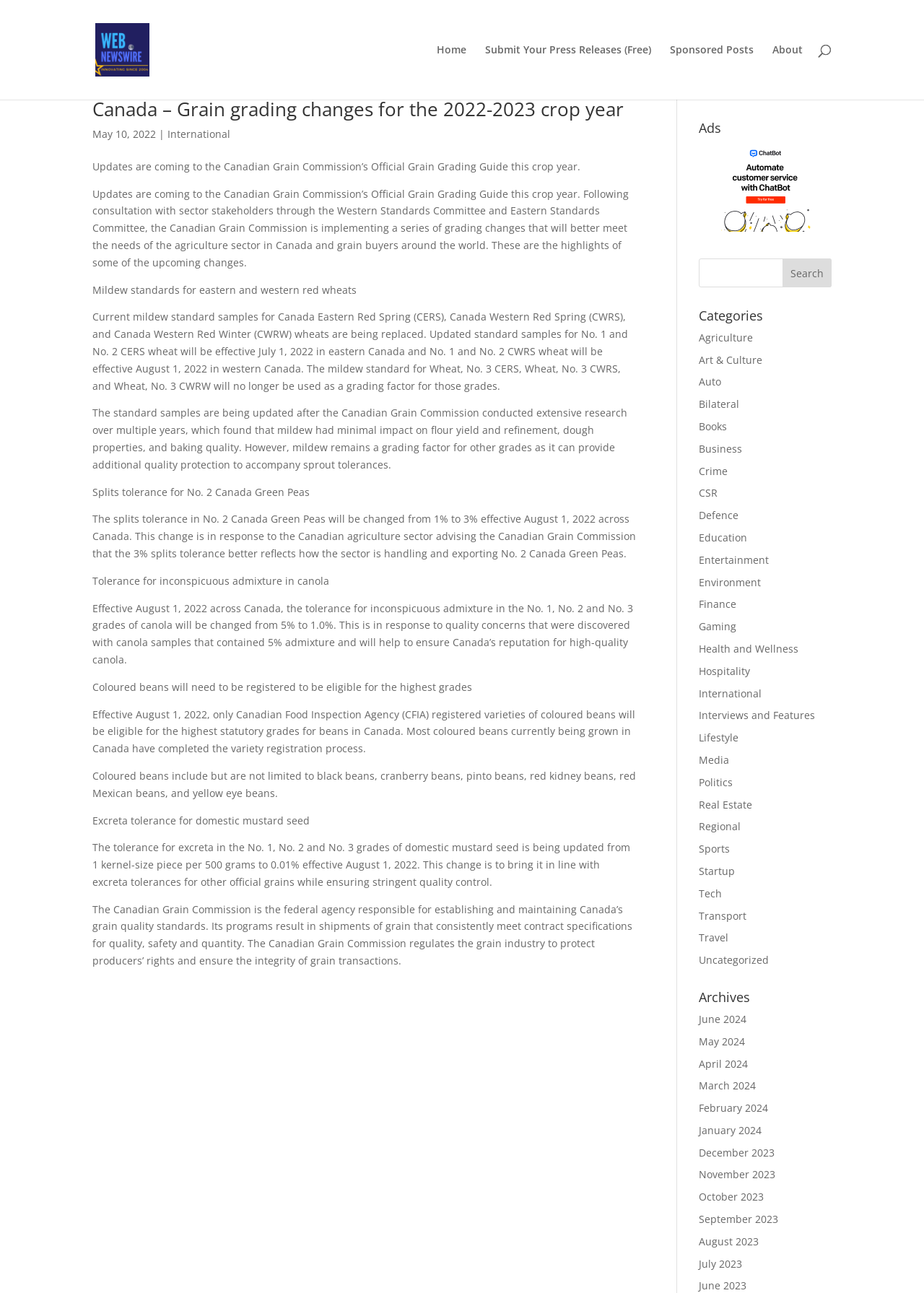Give a one-word or one-phrase response to the question:
What is the tolerance for inconspicuous admixture in canola?

1.0%